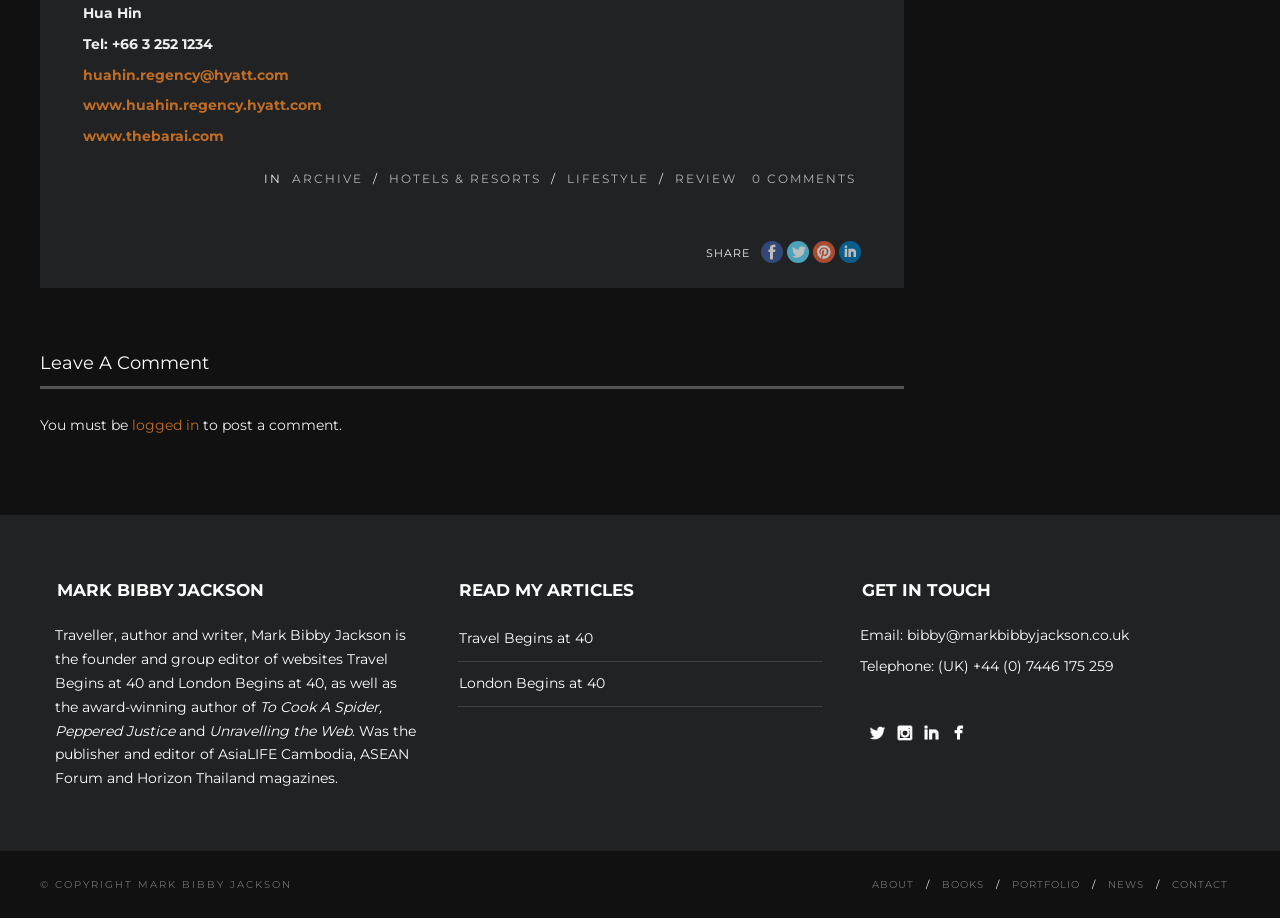Find and provide the bounding box coordinates for the UI element described with: "Travel Begins at 40".

[0.359, 0.68, 0.464, 0.711]